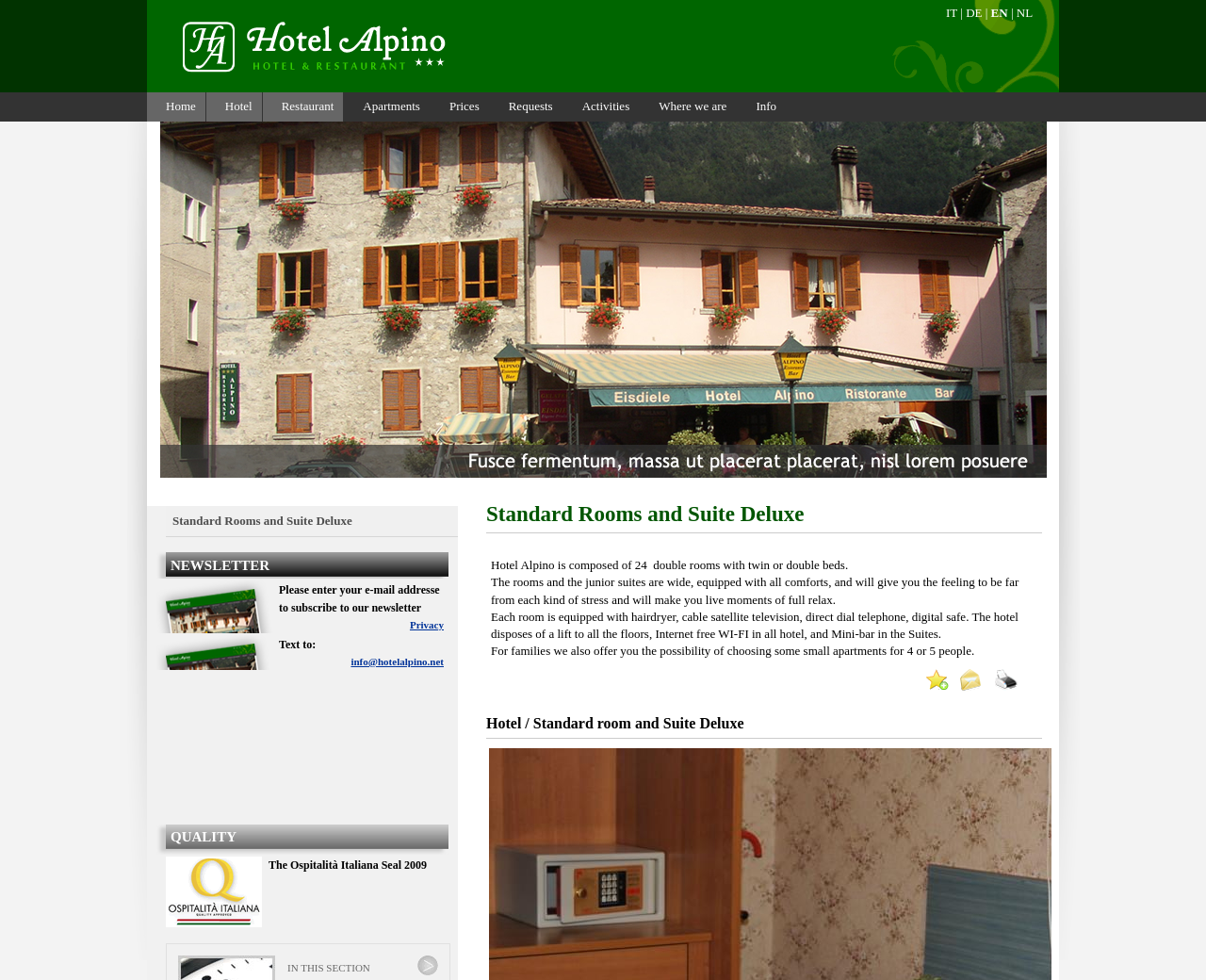Determine the bounding box coordinates of the clickable region to carry out the instruction: "View hotel information".

[0.171, 0.094, 0.217, 0.124]